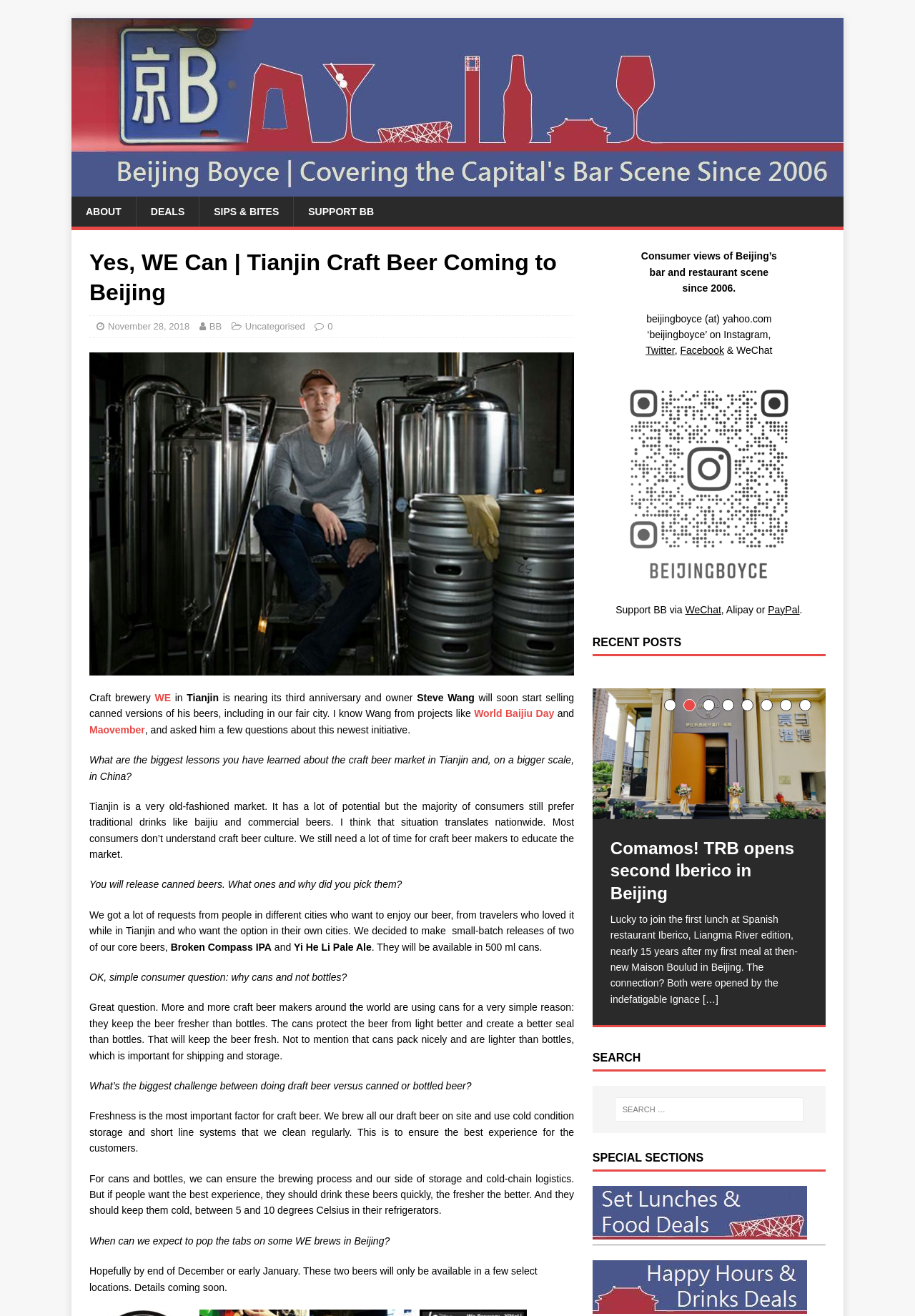Identify the bounding box coordinates of the region I need to click to complete this instruction: "Click on the ABOUT link".

[0.078, 0.149, 0.148, 0.172]